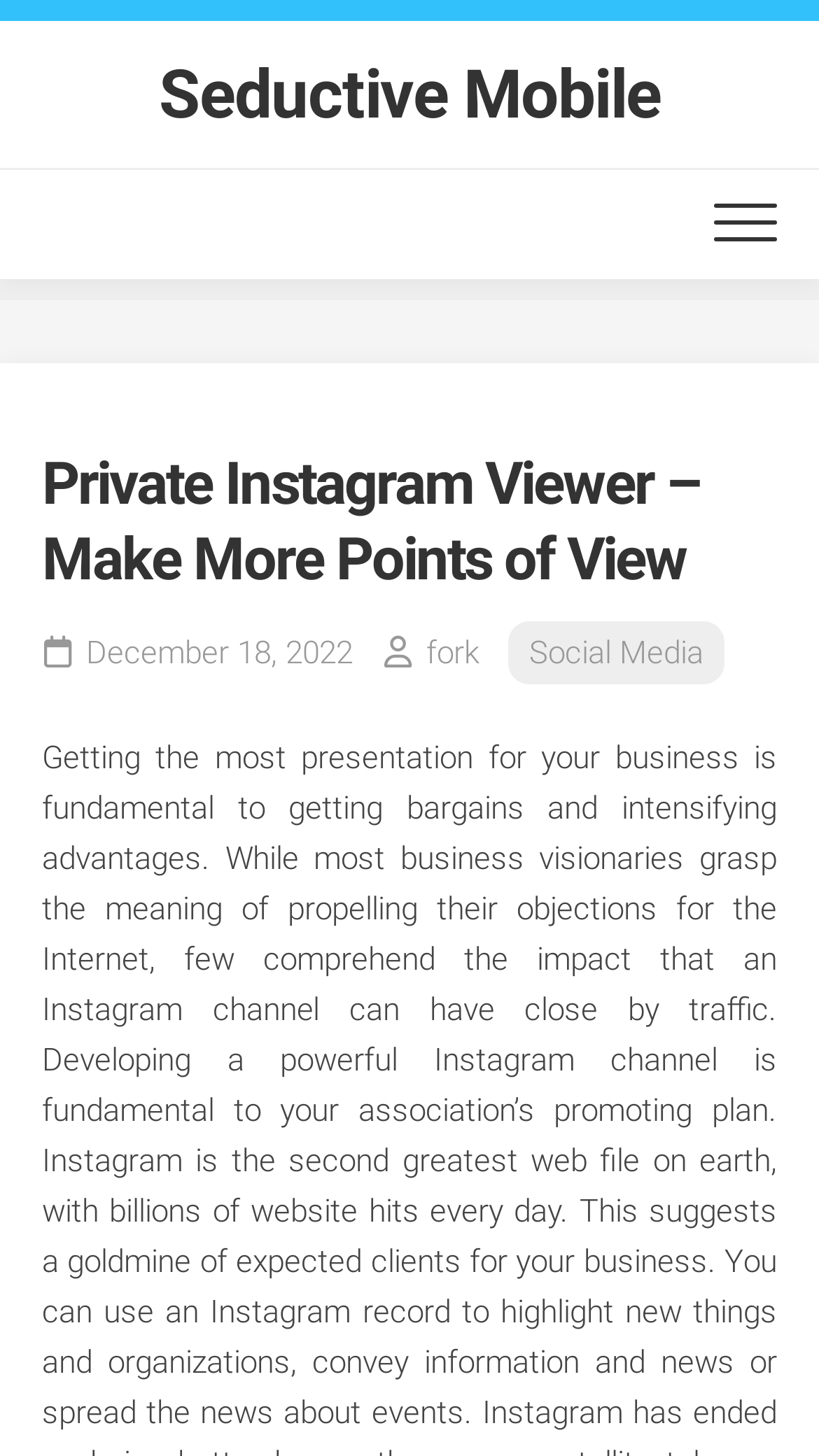Based on the image, provide a detailed response to the question:
How many links are in the header?

I counted the number of link elements within the HeaderAsNonLandmark element, which are 'fork' and 'Social Media', and also the main heading link 'Private Instagram Viewer – Make More Points of View', making a total of 3 links.